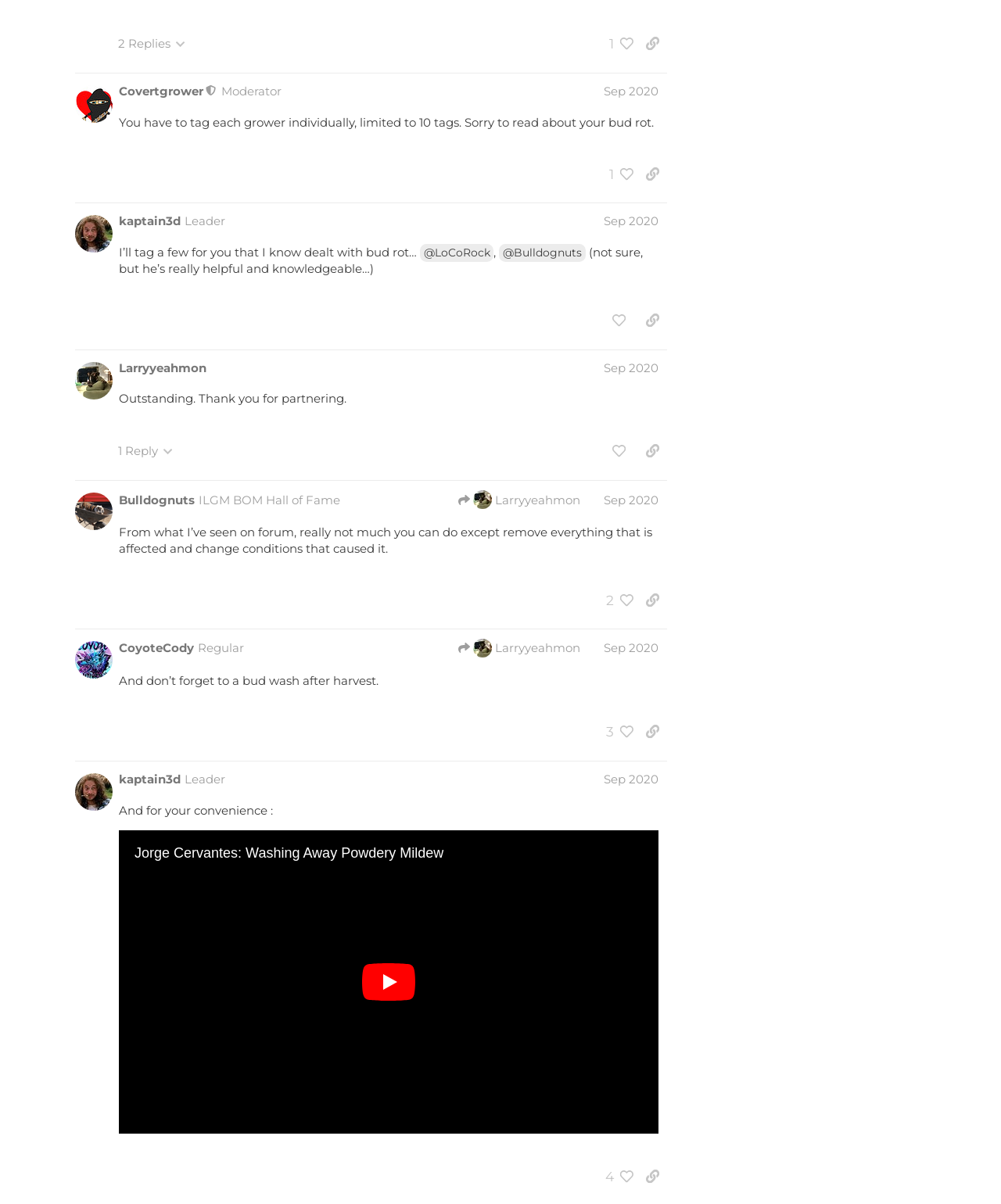How many posts are there on this page?
Answer the question with a detailed and thorough explanation.

I counted the number of regions with the label 'post #' and found 14 of them, indicating that there are 14 posts on this page.